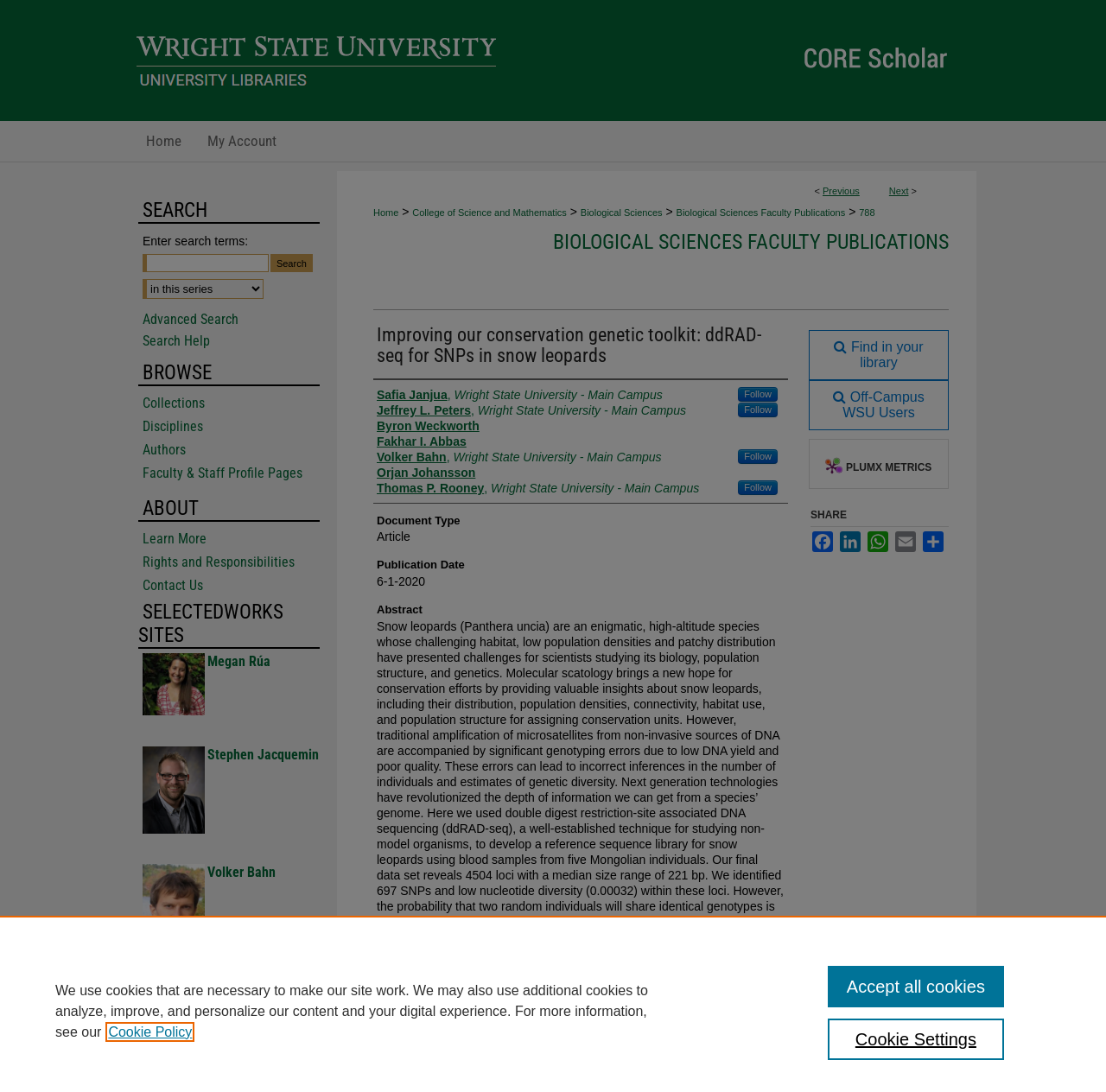Locate the bounding box coordinates of the element that should be clicked to execute the following instruction: "Click on the 'HOME' link".

None